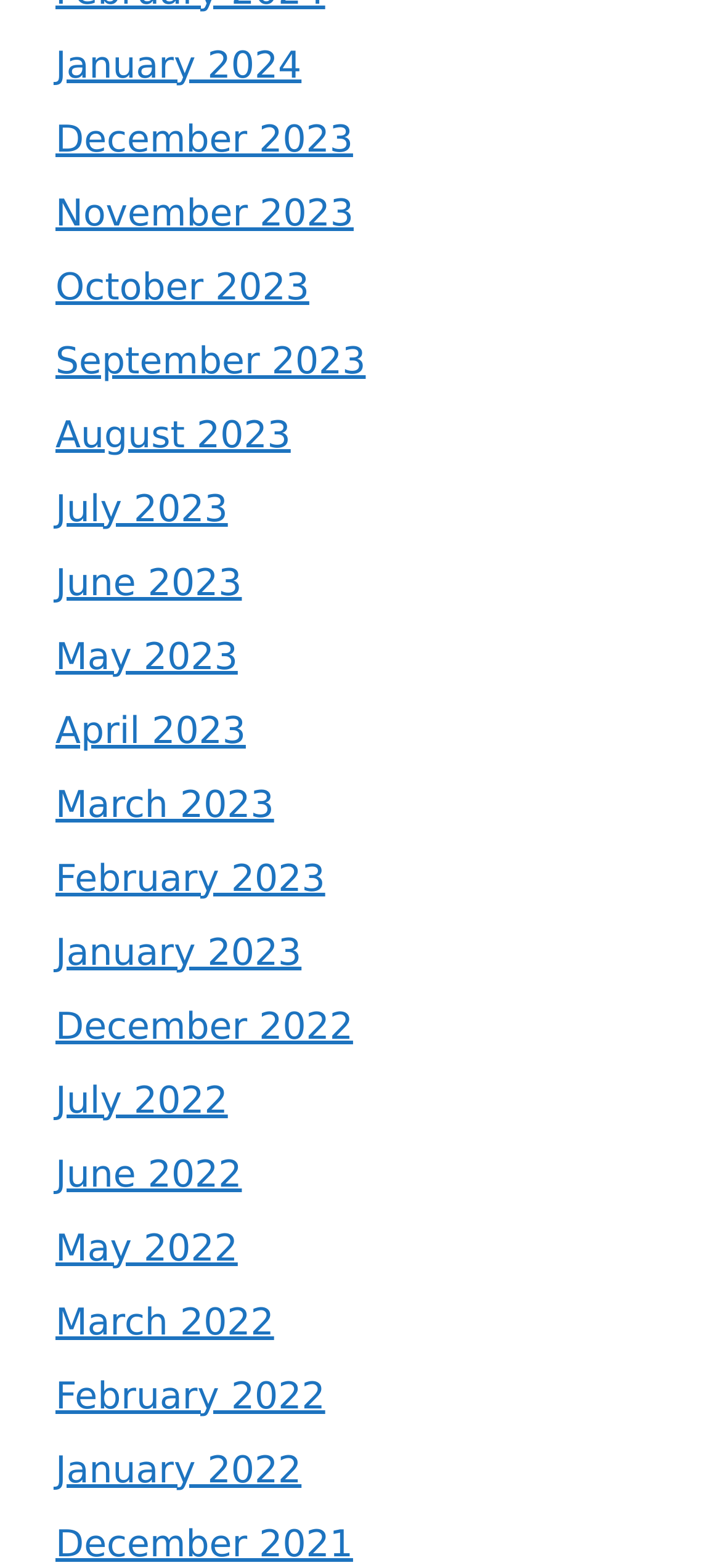Refer to the image and offer a detailed explanation in response to the question: What is the earliest month listed?

By scrolling down the list of links, I found that the last link is 'December 2021', which suggests that it is the earliest month listed.